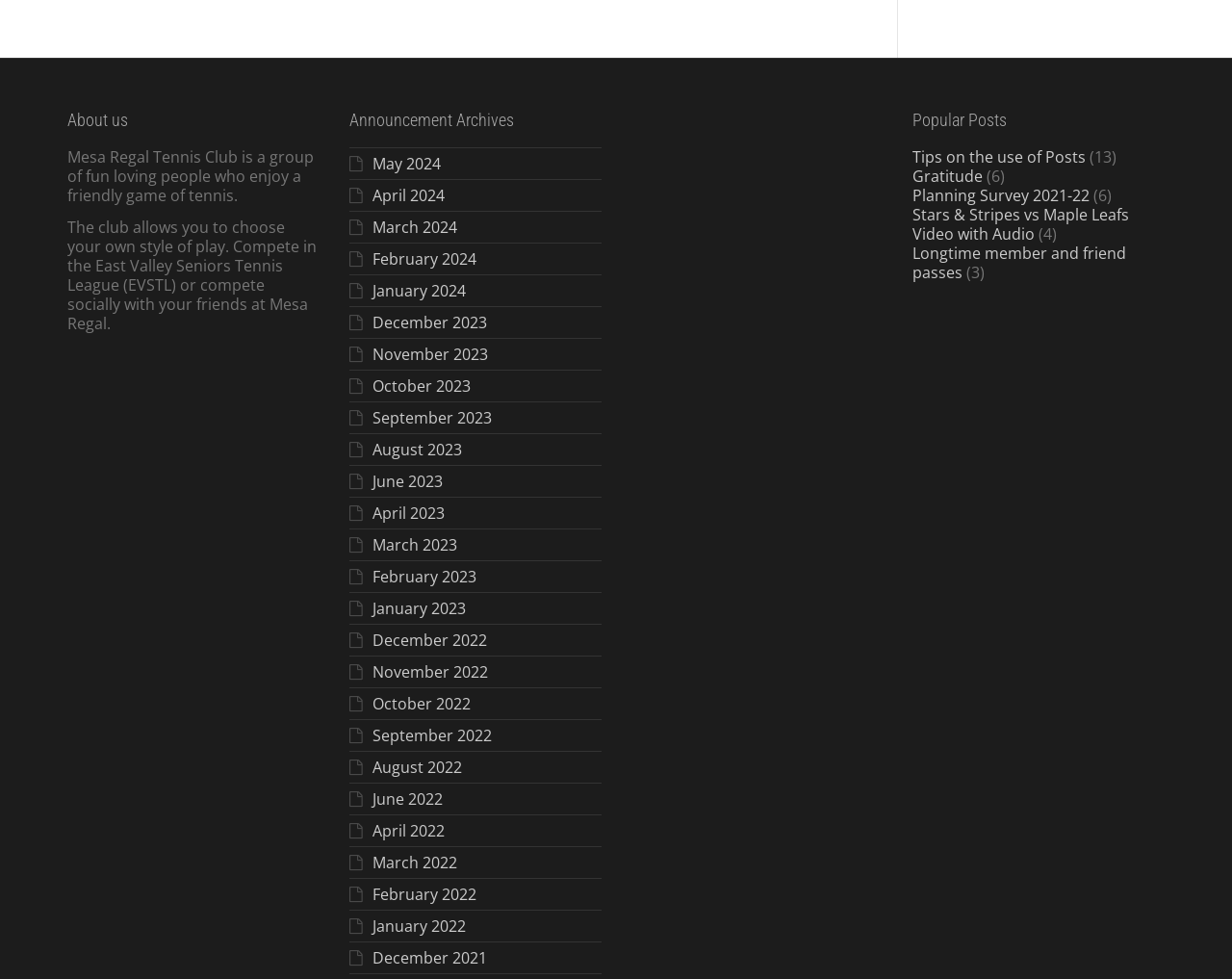What is the name of the tennis club?
Give a single word or phrase answer based on the content of the image.

Mesa Regal Tennis Club